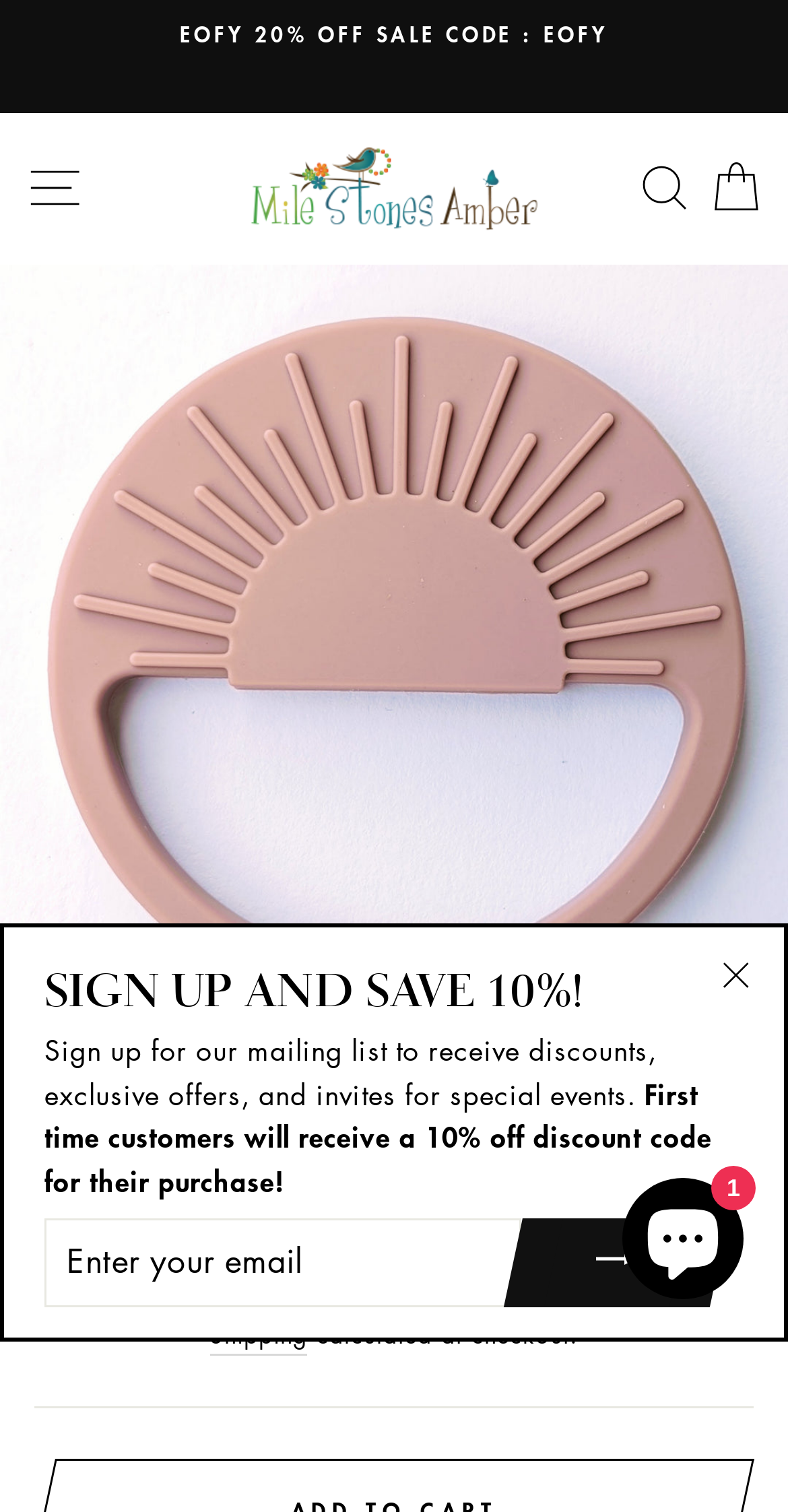Highlight the bounding box coordinates of the element you need to click to perform the following instruction: "Explore Fashion Sweepstakes."

None